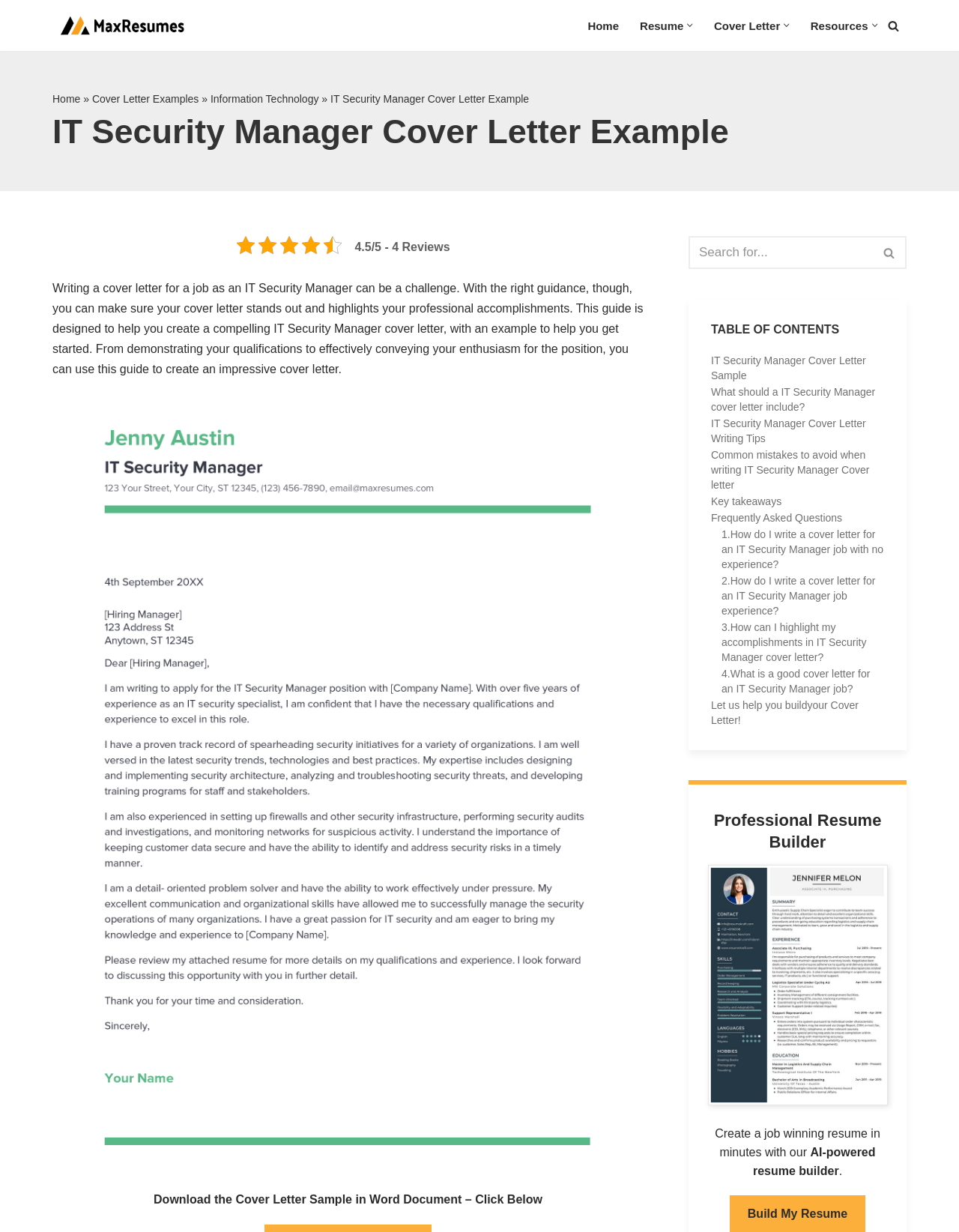Identify and provide the text content of the webpage's primary headline.

IT Security Manager Cover Letter Example